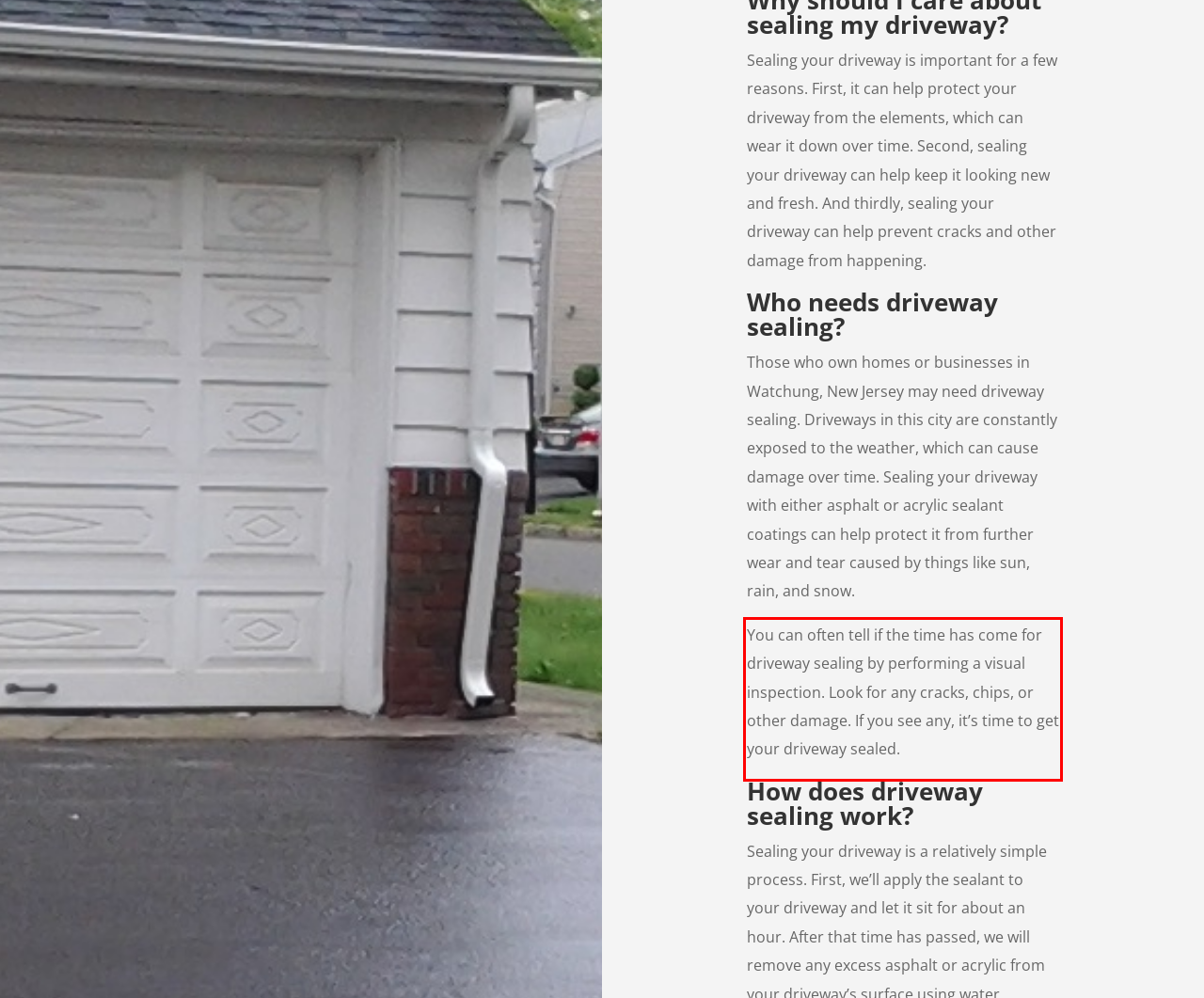Using the provided screenshot, read and generate the text content within the red-bordered area.

You can often tell if the time has come for driveway sealing by performing a visual inspection. Look for any cracks, chips, or other damage. If you see any, it’s time to get your driveway sealed.